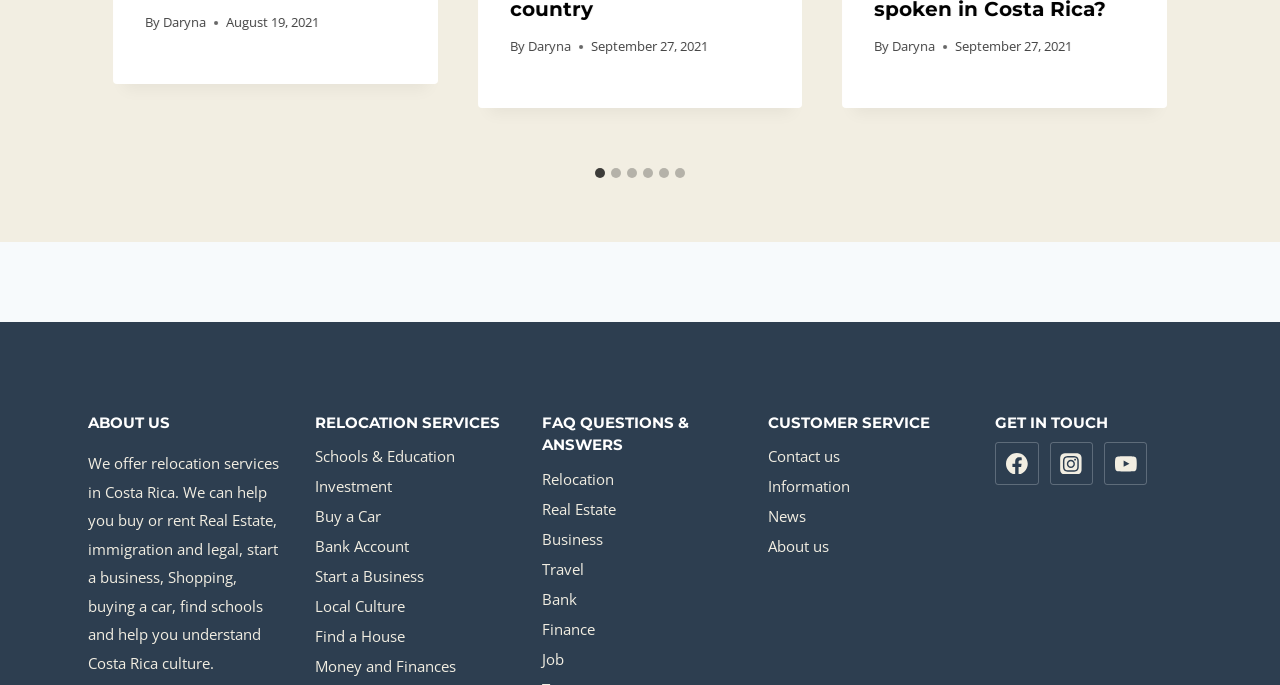Find the bounding box coordinates of the element to click in order to complete this instruction: "Add to basket". The bounding box coordinates must be four float numbers between 0 and 1, denoted as [left, top, right, bottom].

None